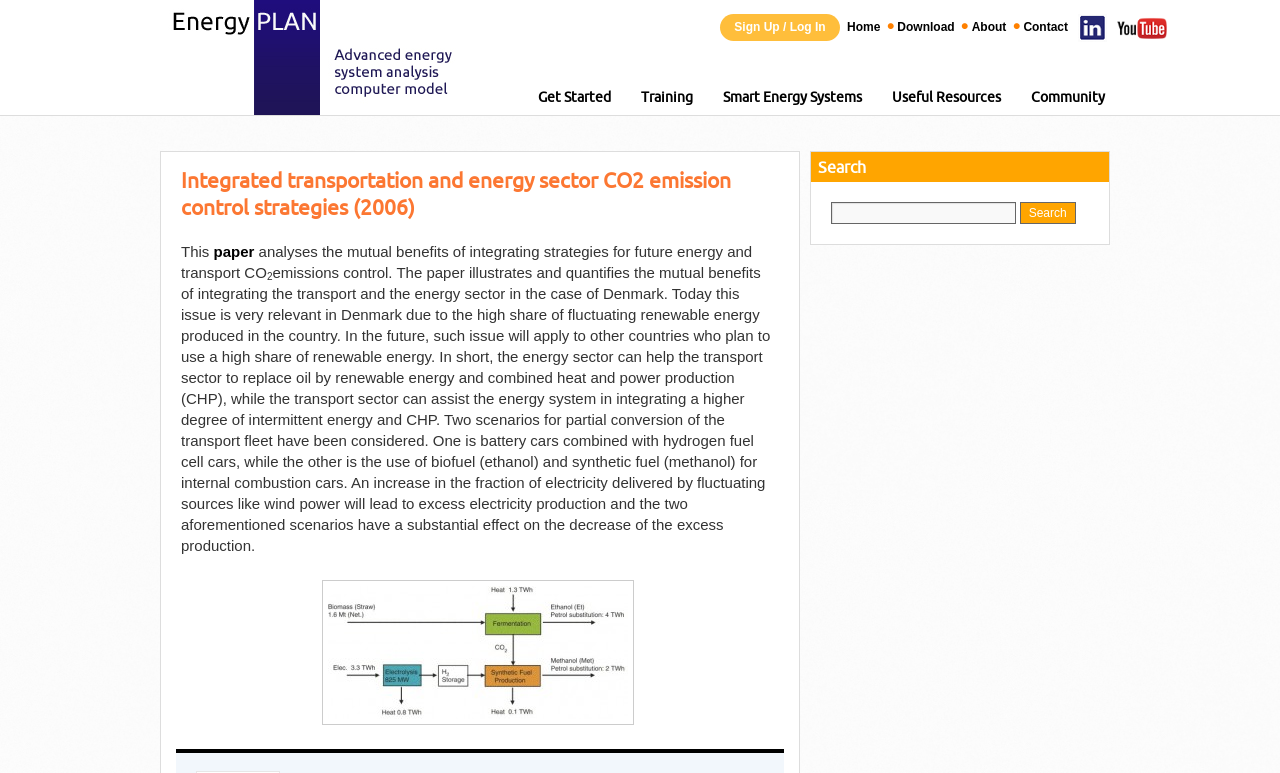Refer to the screenshot and give an in-depth answer to this question: What is the topic of the paper?

The topic of the paper is CO2 emission control, which is evident from the heading 'Integrated transportation and energy sector CO2 emission control strategies (2006)' and the text that follows, which discusses the mutual benefits of integrating strategies for future energy and transport CO2 emissions control.